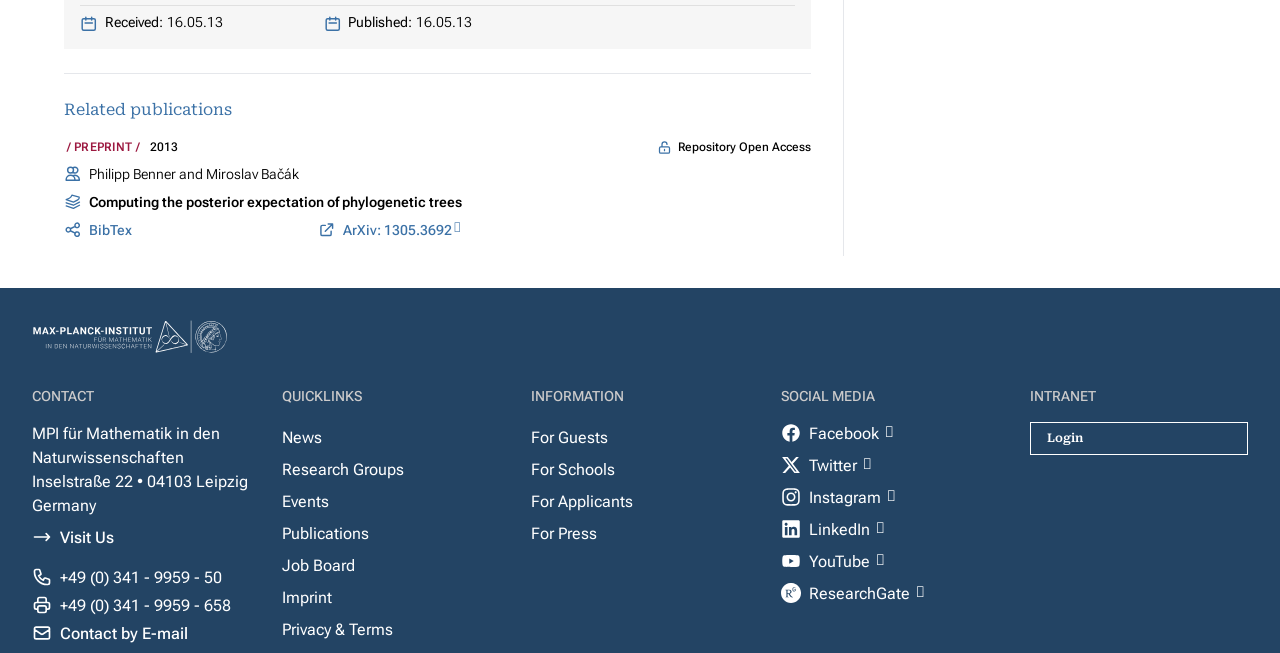Identify the bounding box for the given UI element using the description provided. Coordinates should be in the format (top-left x, top-left y, bottom-right x, bottom-right y) and must be between 0 and 1. Here is the description: Research Groups

[0.22, 0.695, 0.315, 0.744]